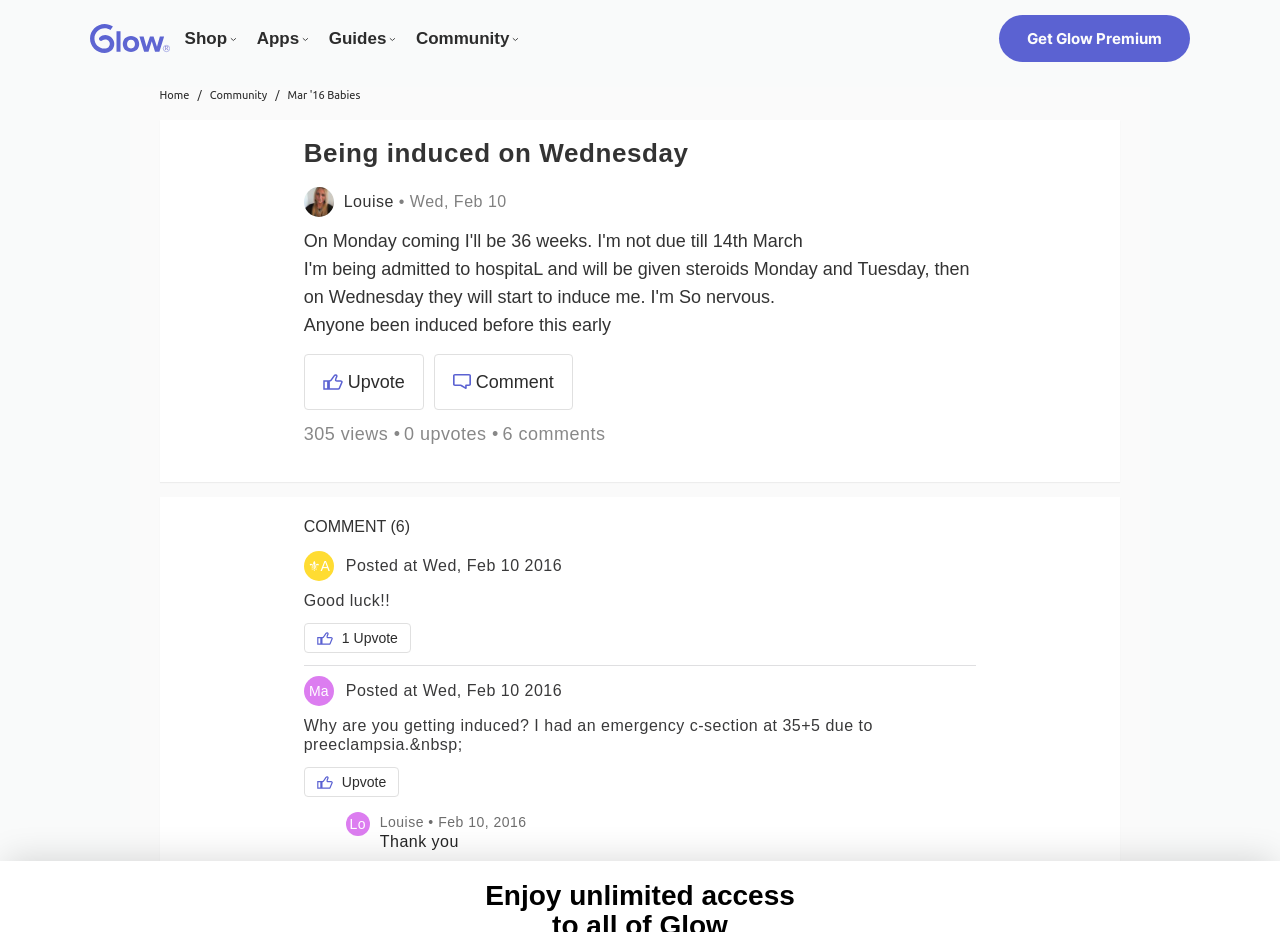Identify and provide the text of the main header on the webpage.

Being induced on Wednesday